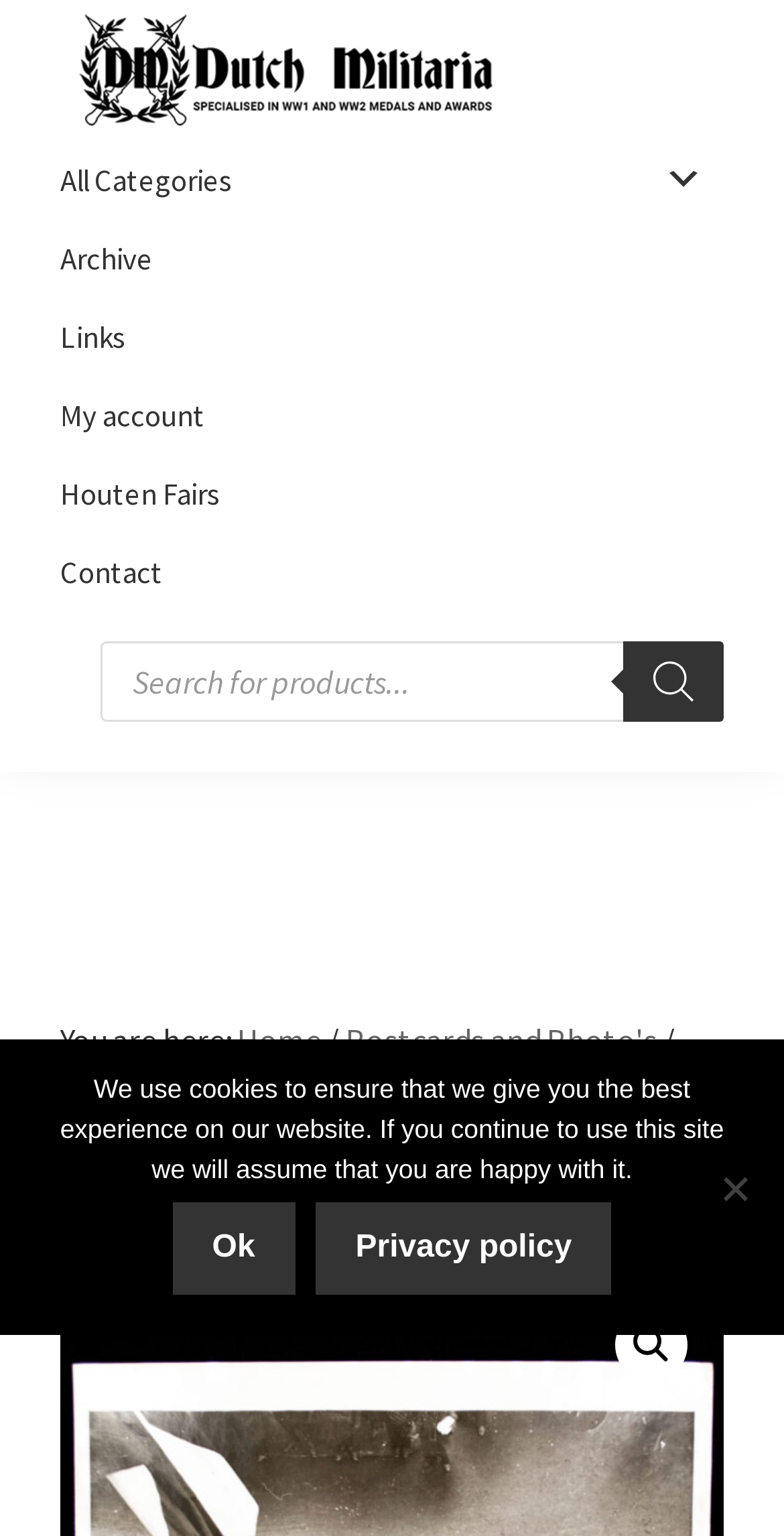Please identify the bounding box coordinates of the clickable area that will fulfill the following instruction: "Search for products". The coordinates should be in the format of four float numbers between 0 and 1, i.e., [left, top, right, bottom].

[0.128, 0.418, 0.923, 0.47]